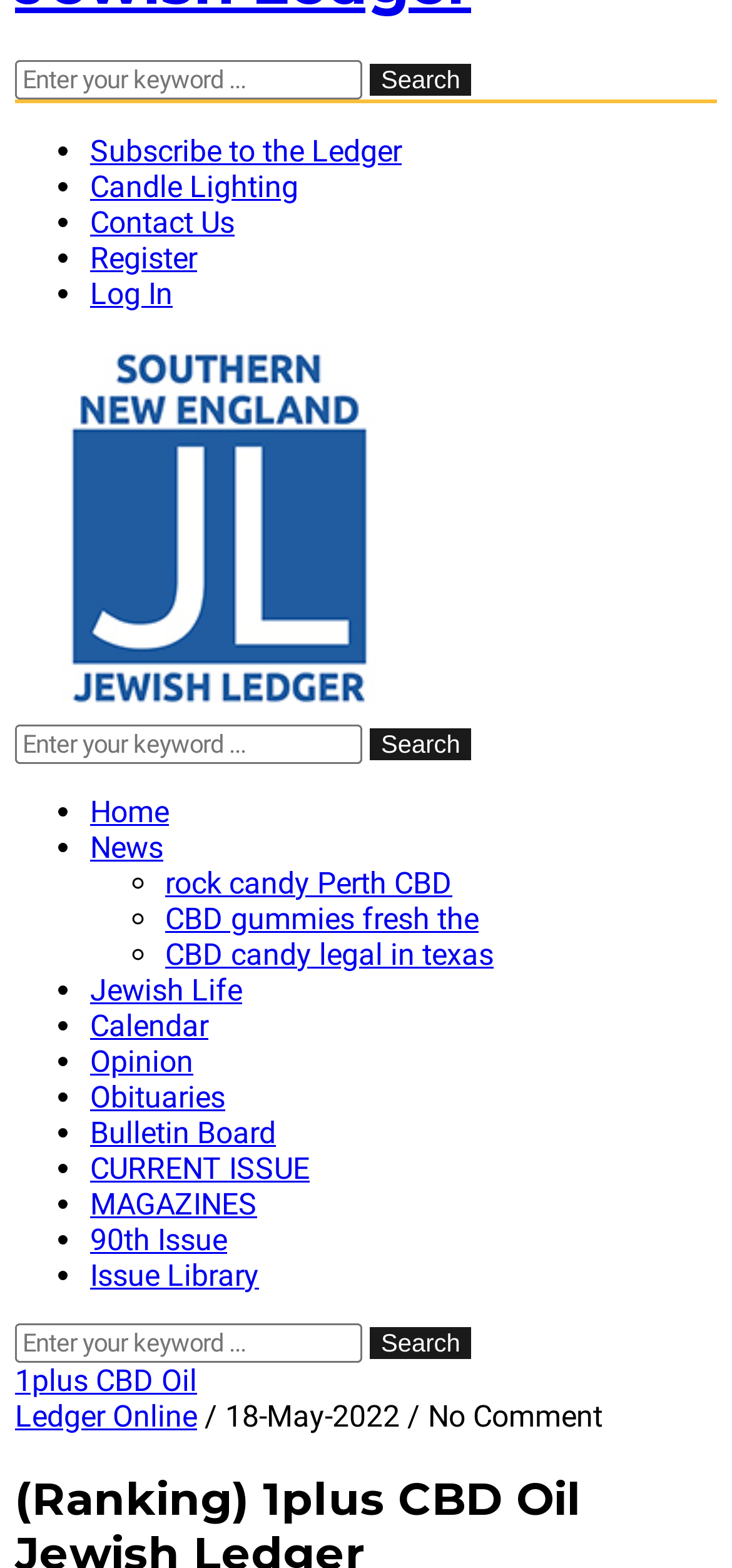Using the element description: "1plus CBD Oil", determine the bounding box coordinates for the specified UI element. The coordinates should be four float numbers between 0 and 1, [left, top, right, bottom].

[0.021, 0.869, 0.269, 0.892]